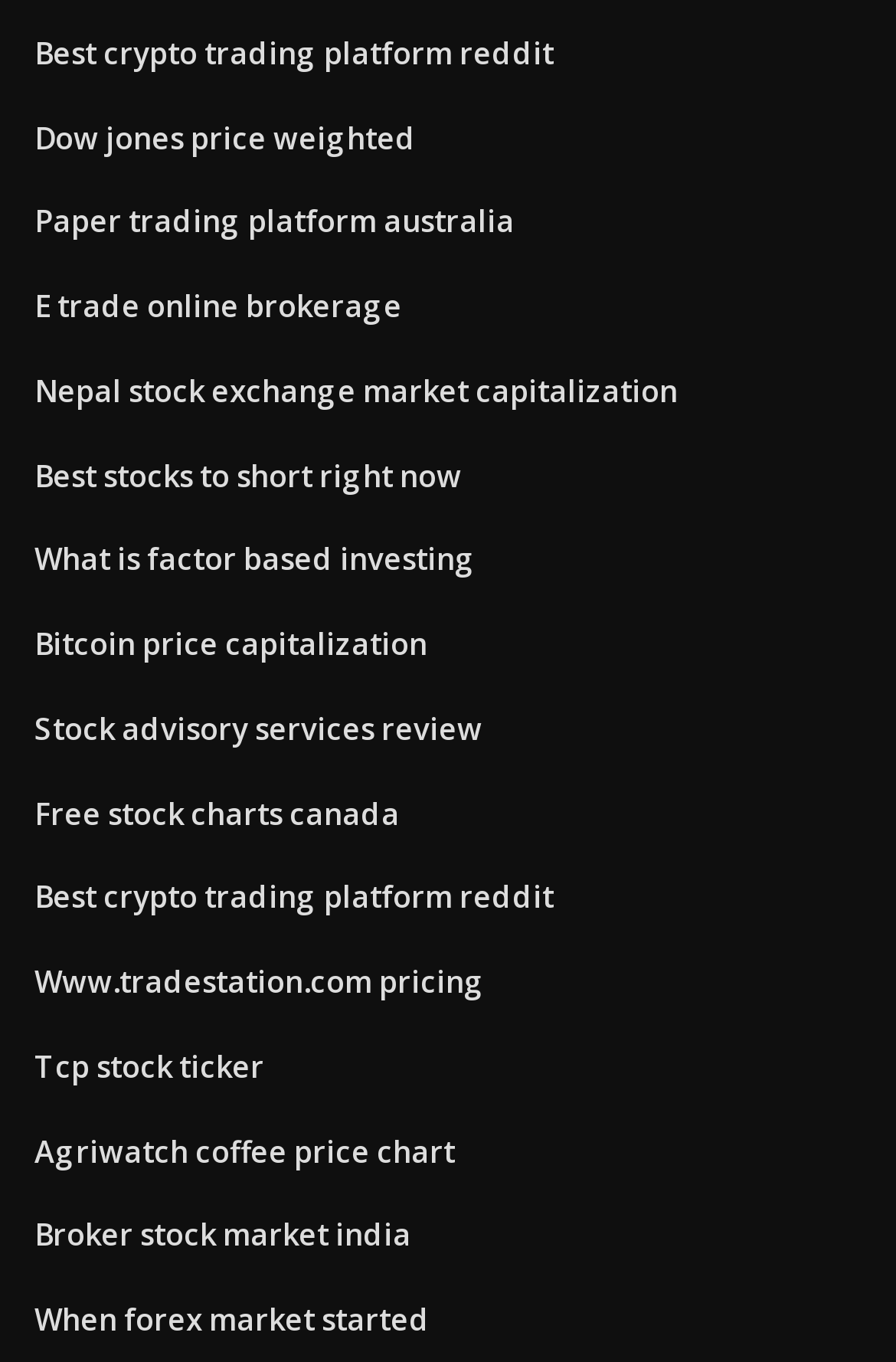Determine the bounding box coordinates (top-left x, top-left y, bottom-right x, bottom-right y) of the UI element described in the following text: Dow jones price weighted

[0.038, 0.085, 0.464, 0.116]